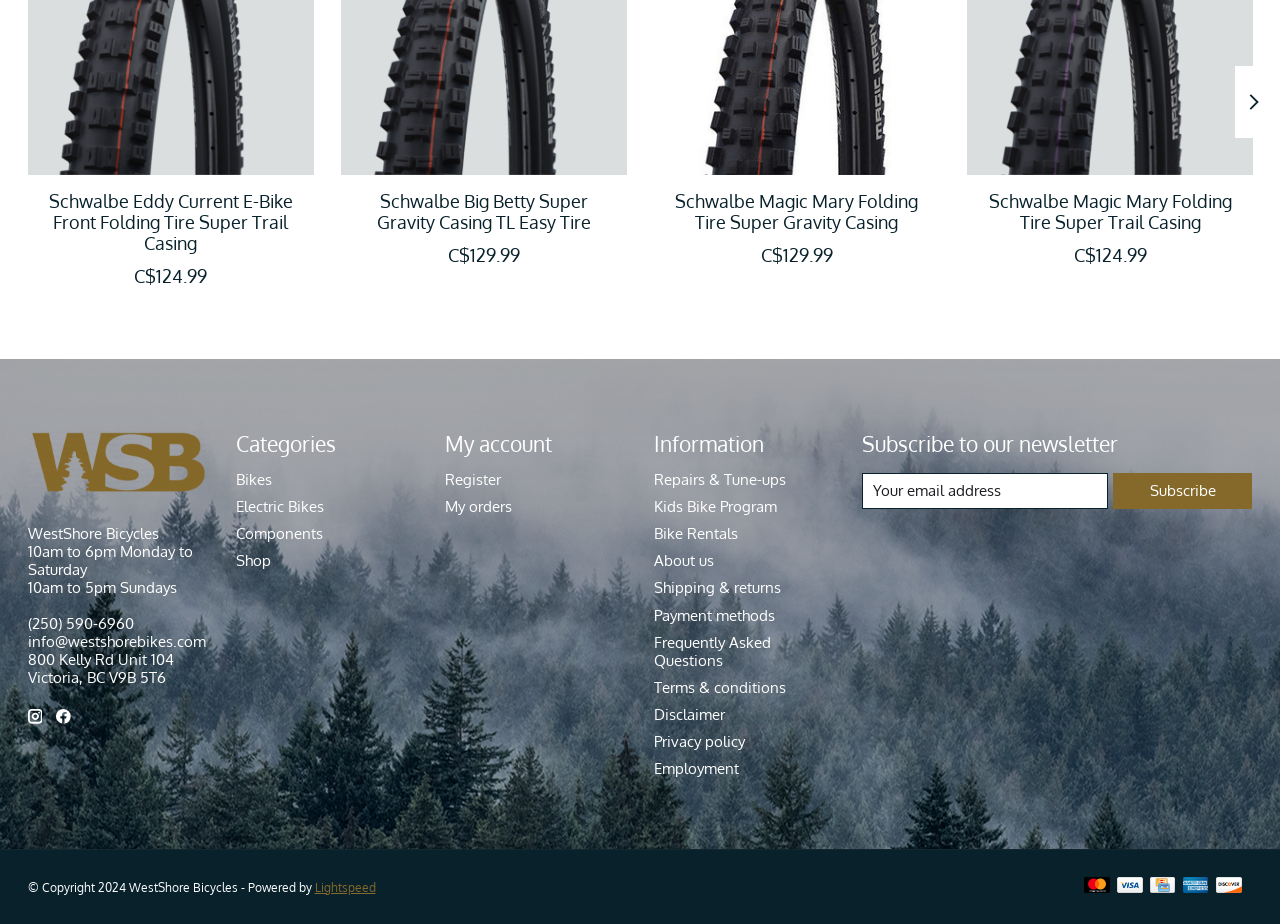What is the price of Schwalbe Eddy Current E-Bike Front Folding Tire Super Trail Casing?
Refer to the image and provide a detailed answer to the question.

The price of Schwalbe Eddy Current E-Bike Front Folding Tire Super Trail Casing can be found next to the product name, which is C$124.99.